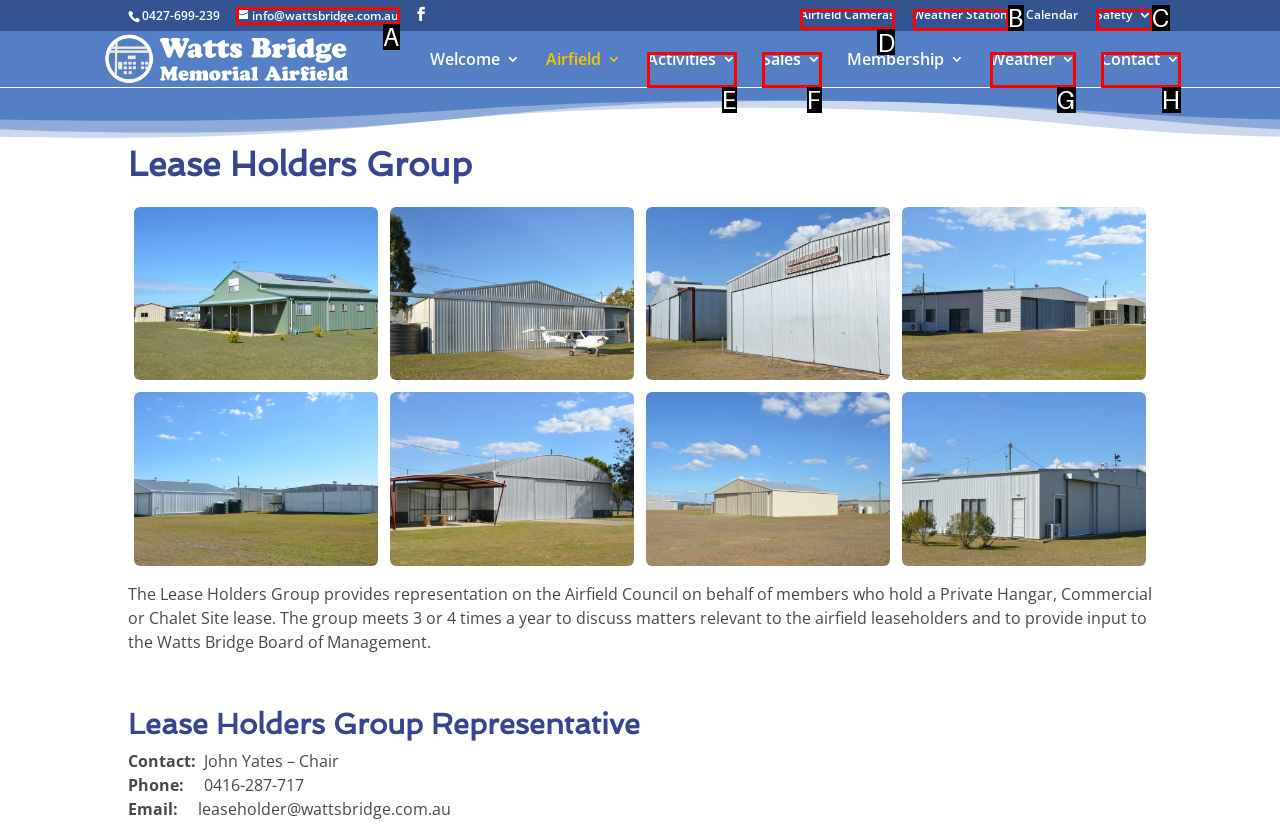Out of the given choices, which letter corresponds to the UI element required to Click the 'Airfield Cameras' link? Answer with the letter.

D